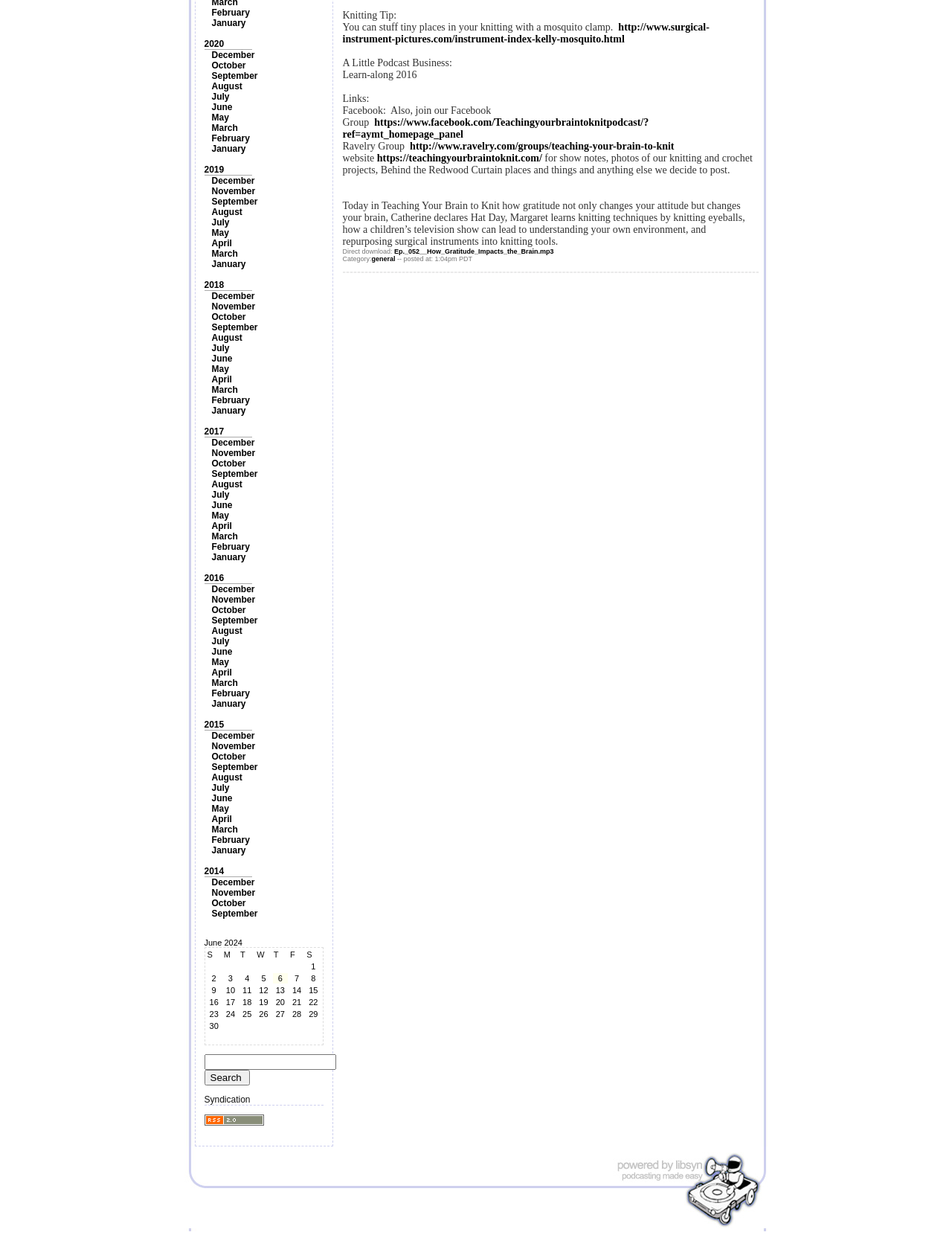Give the bounding box coordinates for the element described by: "parent_node: Categories".

[0.214, 0.905, 0.277, 0.913]